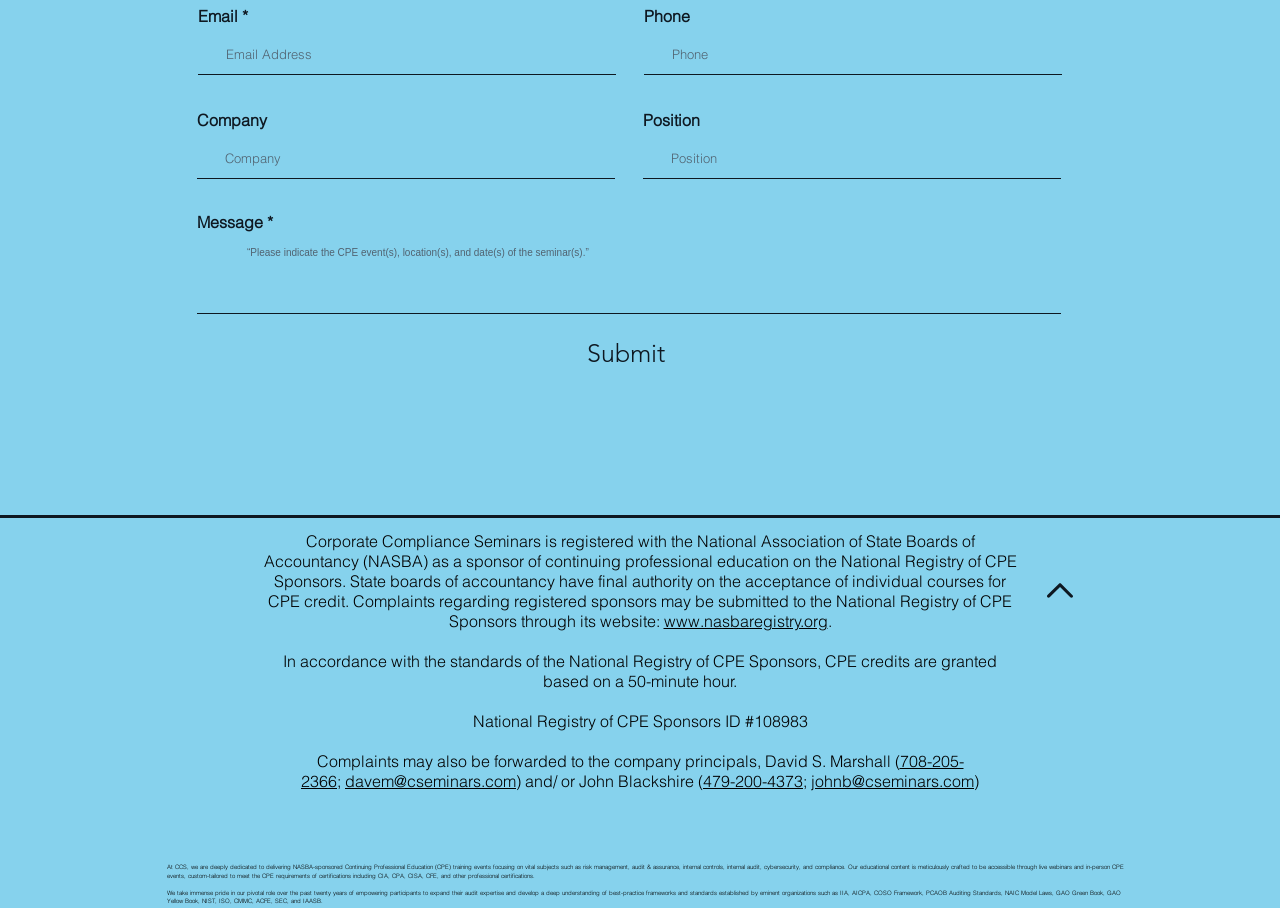Use a single word or phrase to answer the question:
How are CPE credits granted?

Based on 50-minute hour